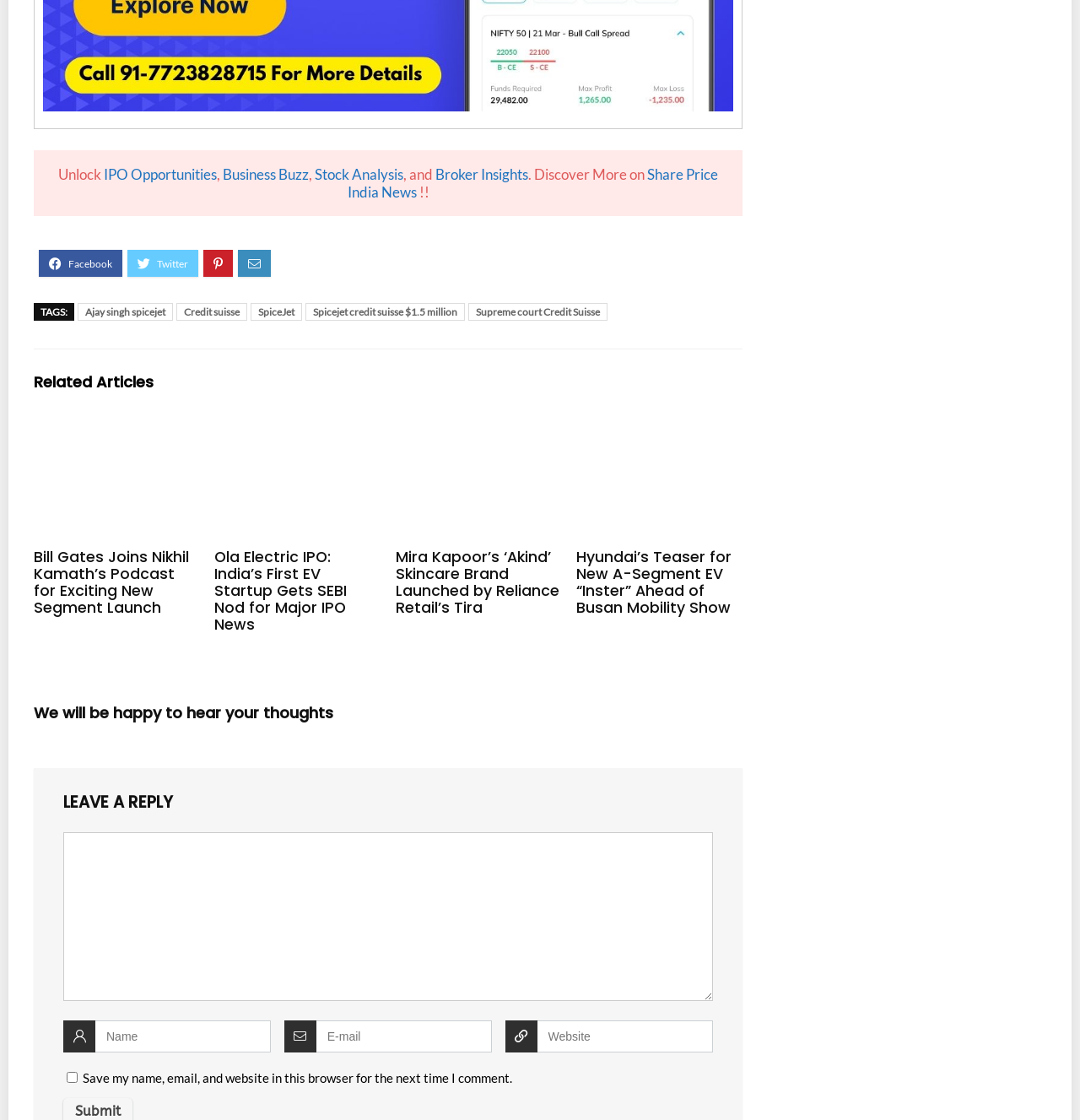Please identify the bounding box coordinates of the clickable element to fulfill the following instruction: "Click on IPO Opportunities". The coordinates should be four float numbers between 0 and 1, i.e., [left, top, right, bottom].

[0.096, 0.147, 0.201, 0.163]